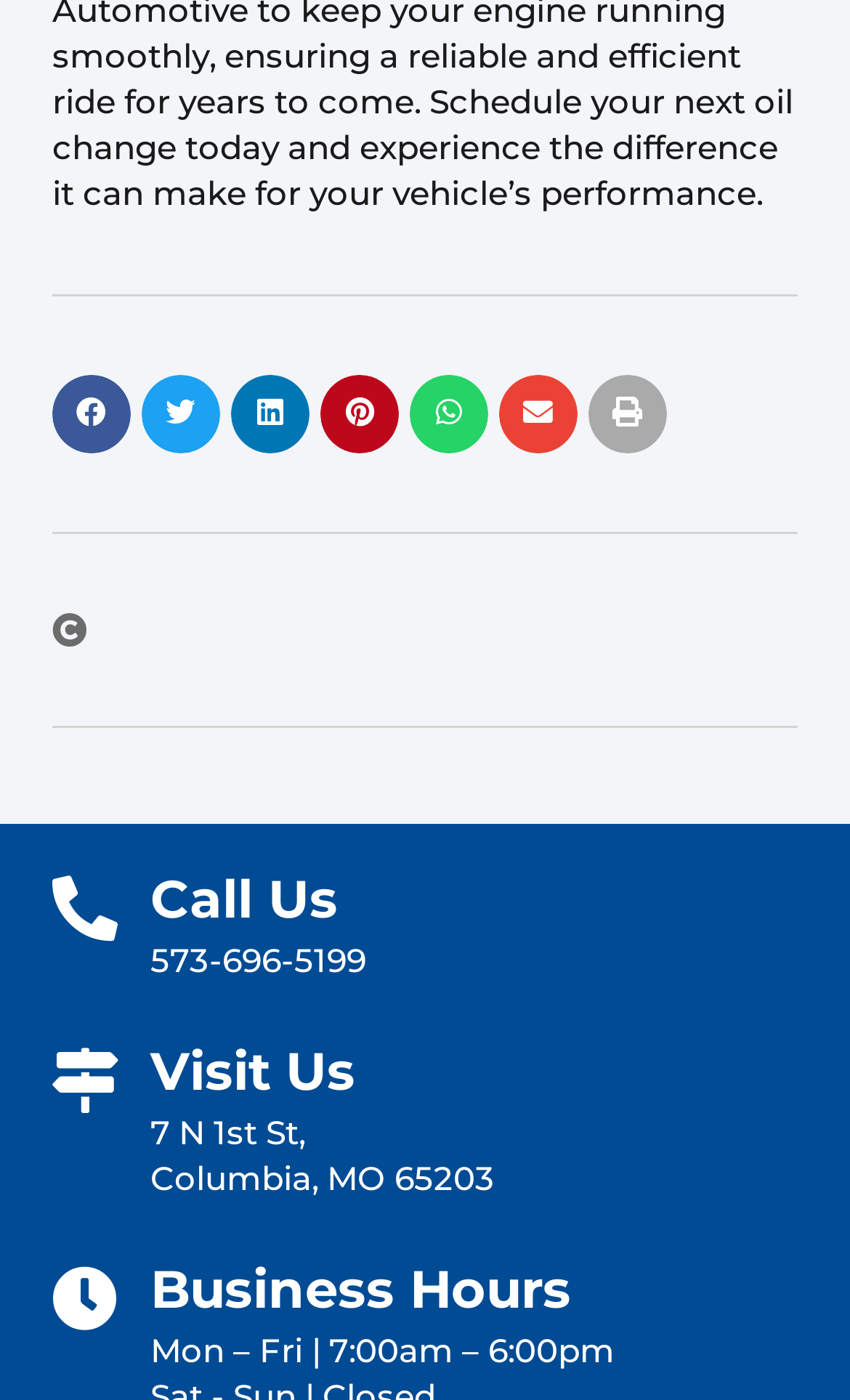Please look at the image and answer the question with a detailed explanation: What is the phone number to call?

I found the phone number '573-696-5199' under the 'Call Us' heading, which is likely the phone number to contact the business.